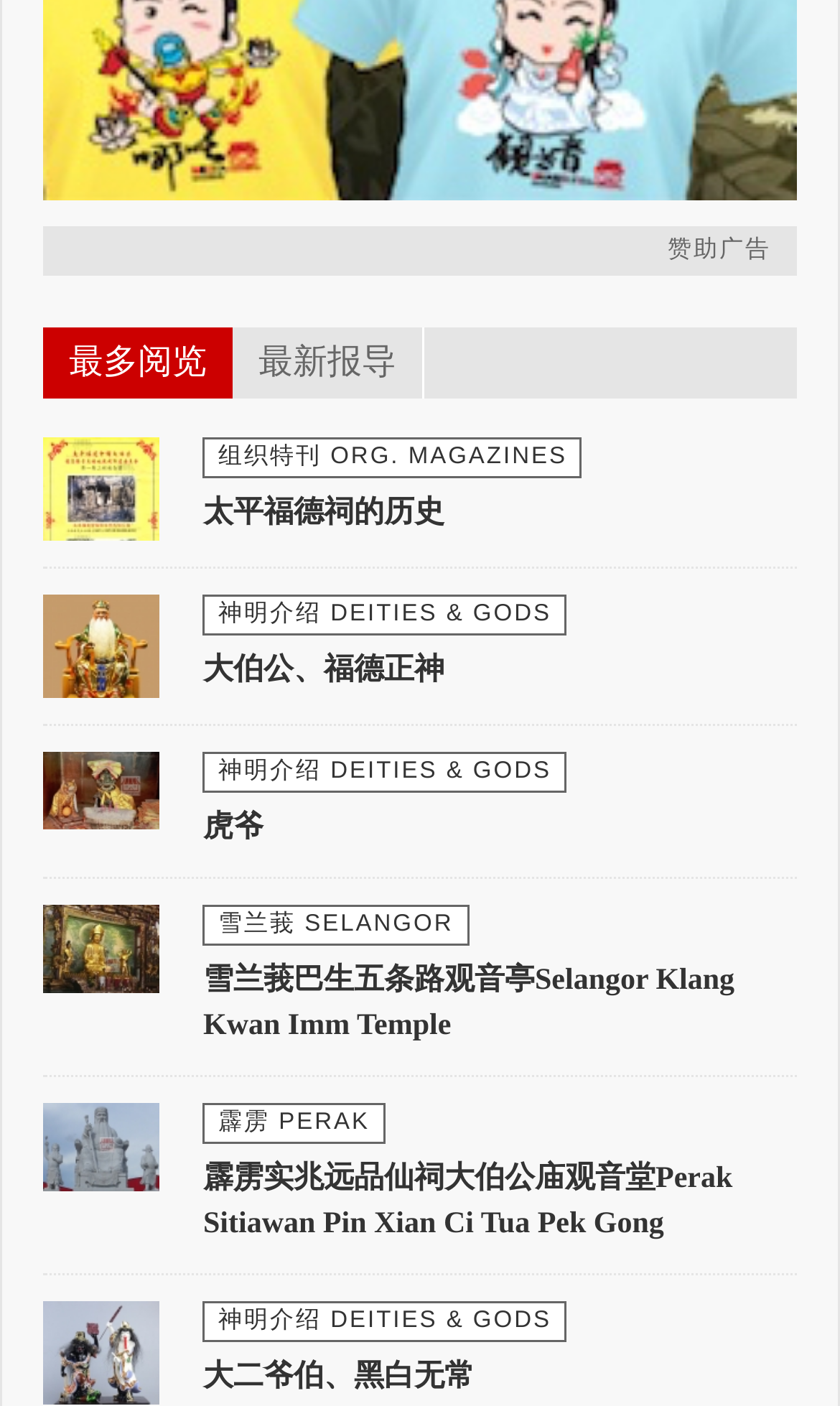Please provide a brief answer to the question using only one word or phrase: 
How many images are there on this webpage?

4